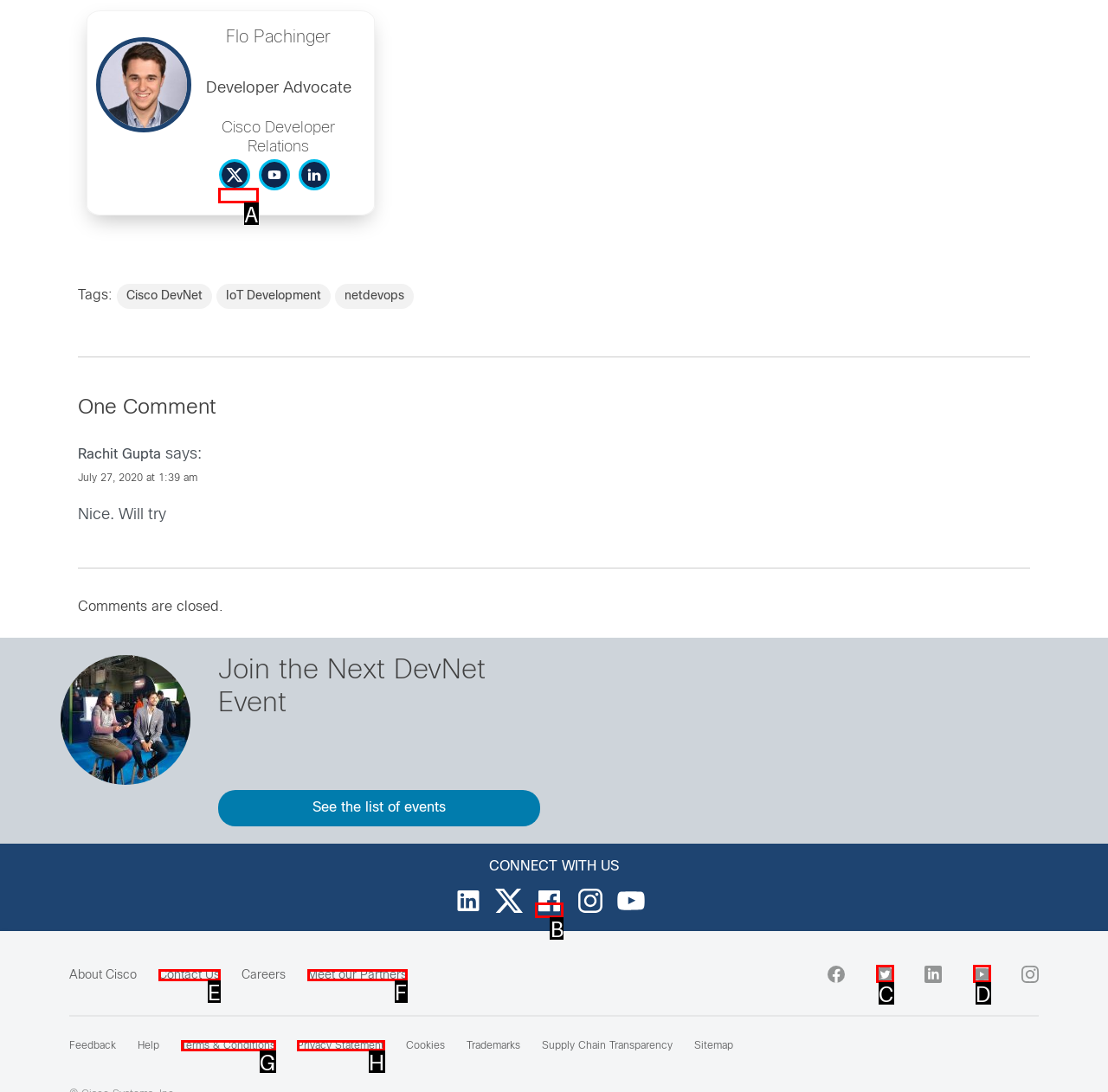Indicate which lettered UI element to click to fulfill the following task: Share on Facebook
Provide the letter of the correct option.

A